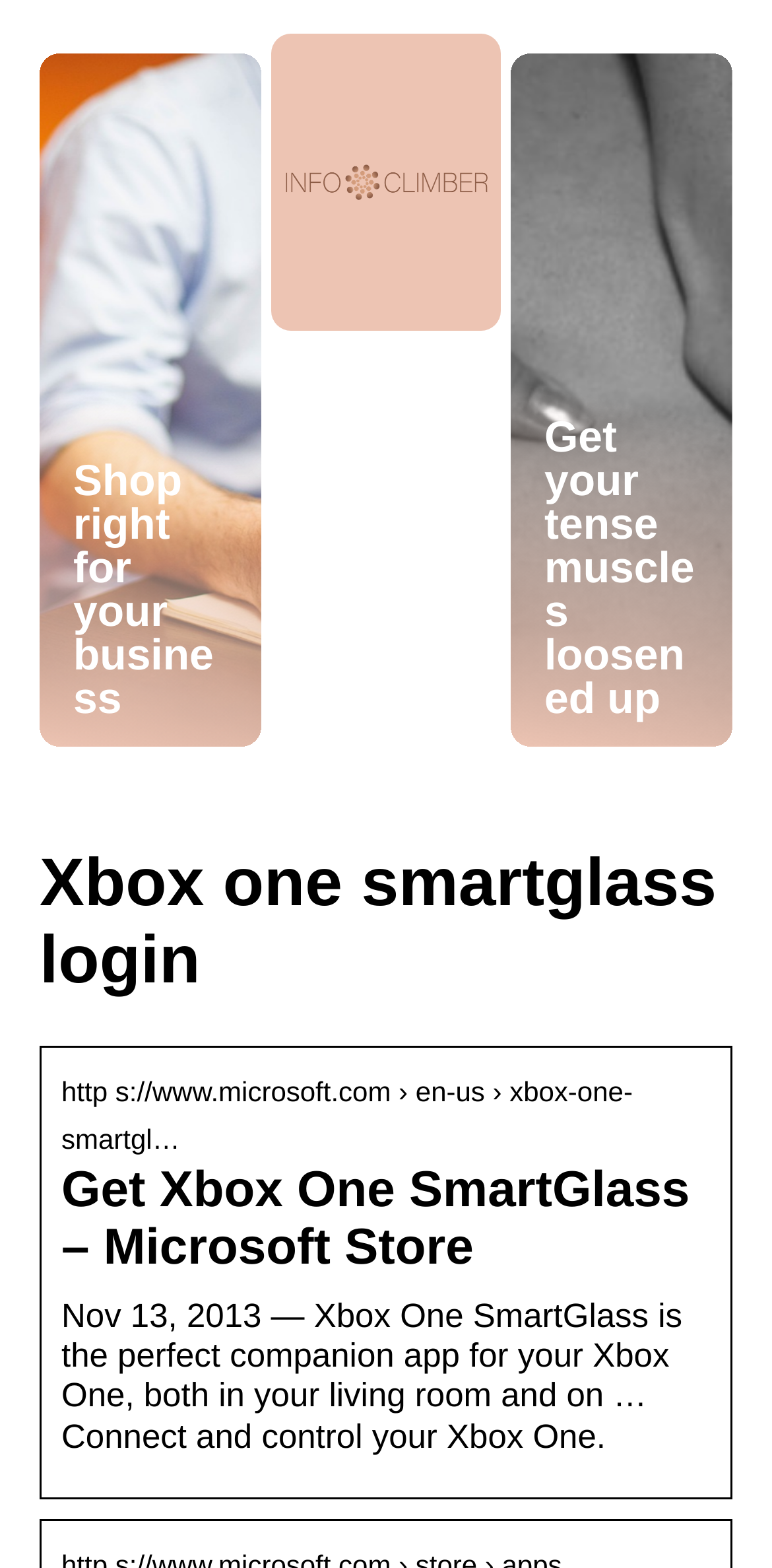Using the information in the image, give a detailed answer to the following question: What is the companion app for Xbox One?

Based on the webpage content, specifically the text 'Xbox One SmartGlass is the perfect companion app for your Xbox One, both in your living room and on … Connect and control your Xbox One.', it can be inferred that Xbox One SmartGlass is the companion app for Xbox One.